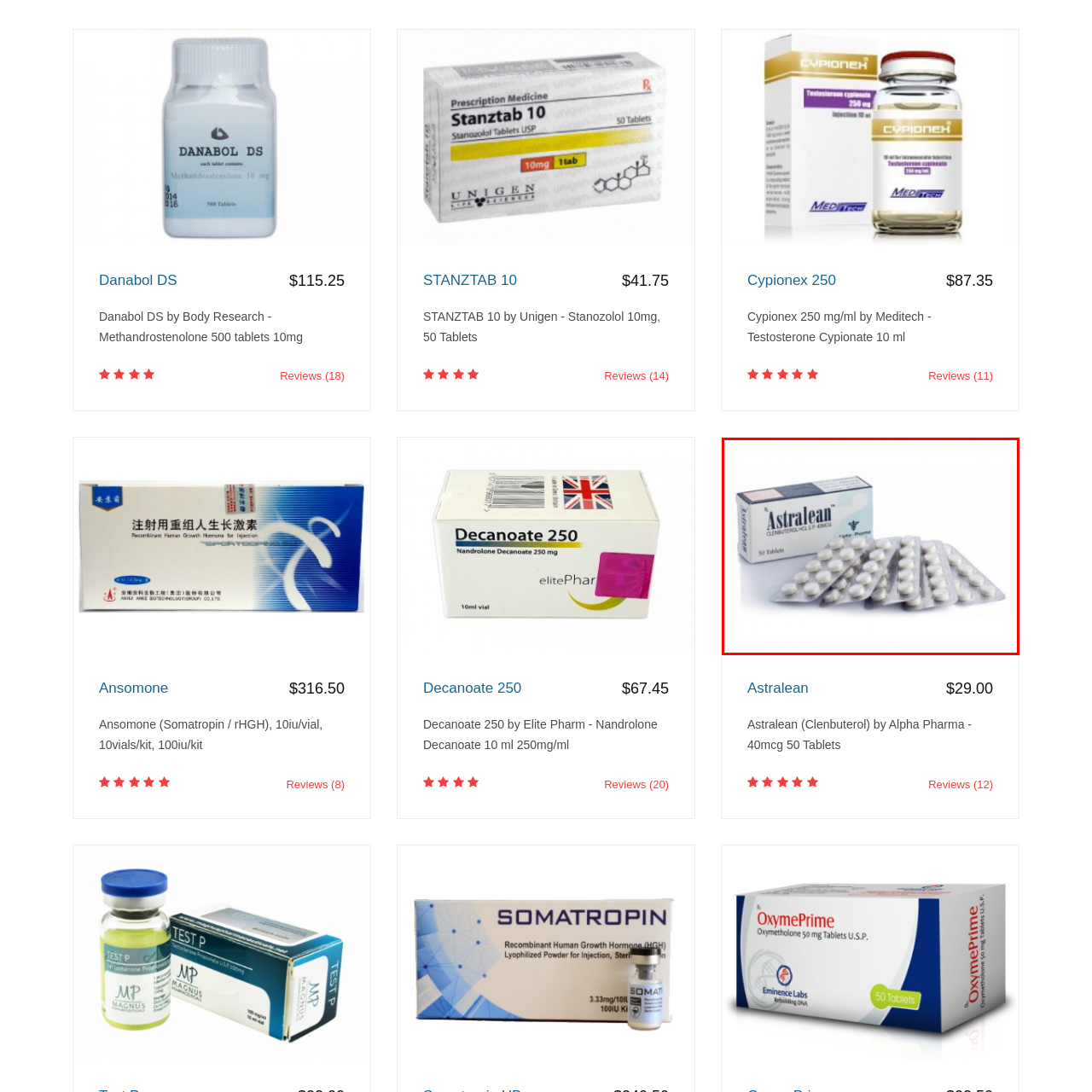How many tablets are in each blister pack?
Inspect the image surrounded by the red bounding box and answer the question using a single word or a short phrase.

Unknown